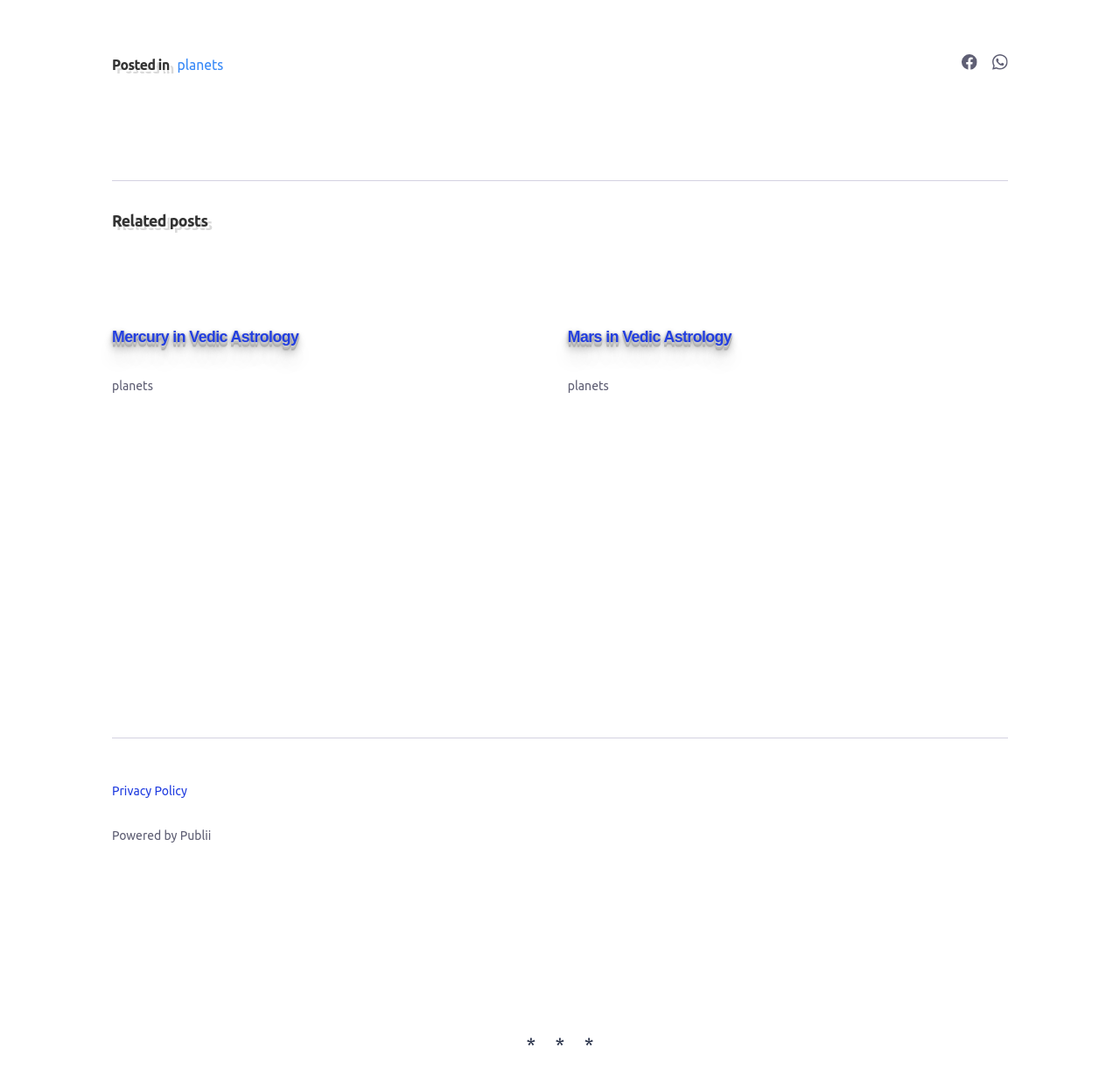Please determine the bounding box of the UI element that matches this description: Privacy Policy. The coordinates should be given as (top-left x, top-left y, bottom-right x, bottom-right y), with all values between 0 and 1.

[0.1, 0.719, 0.167, 0.731]